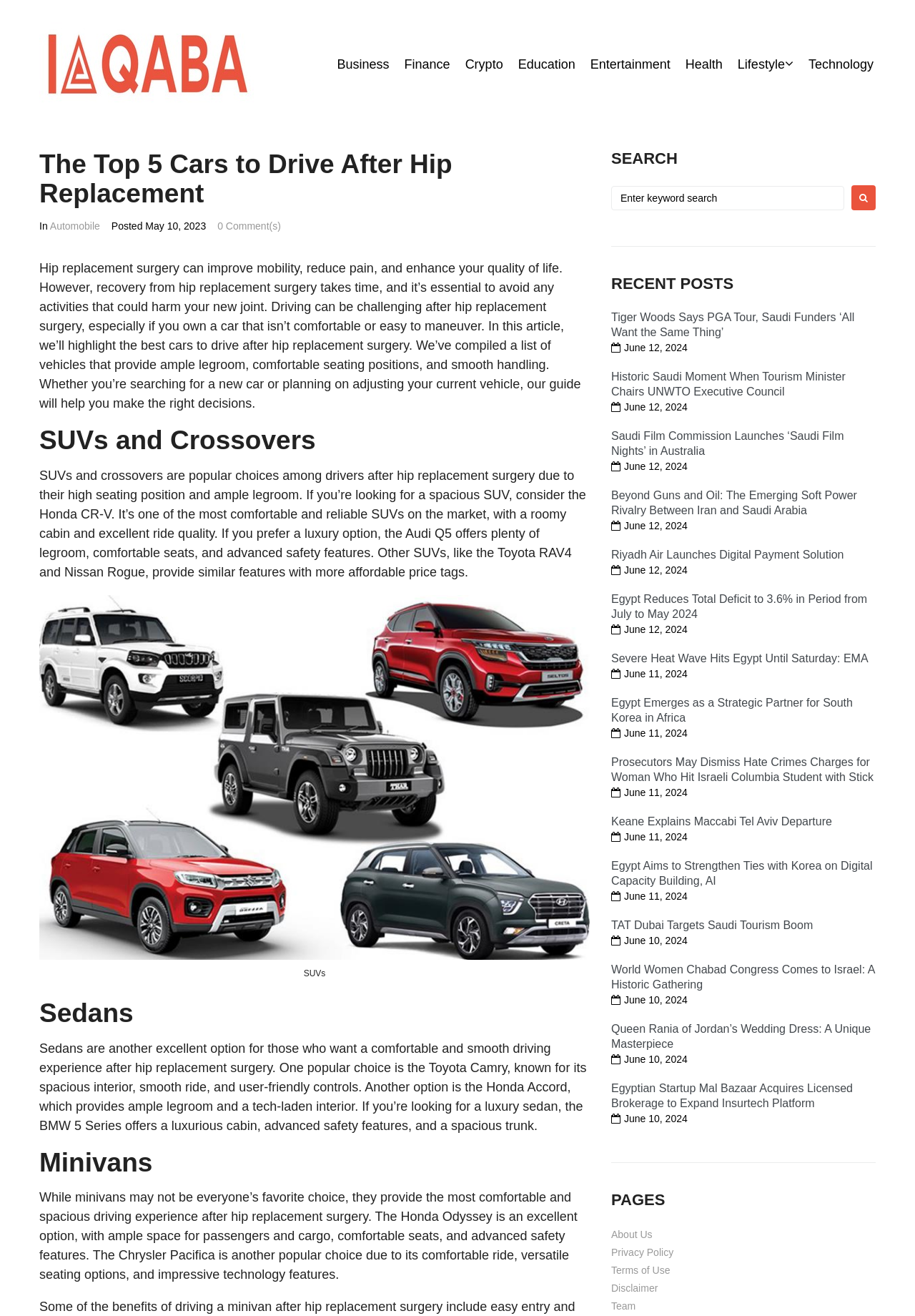What is the purpose of the article? Look at the image and give a one-word or short phrase answer.

To highlight best cars to drive after hip replacement